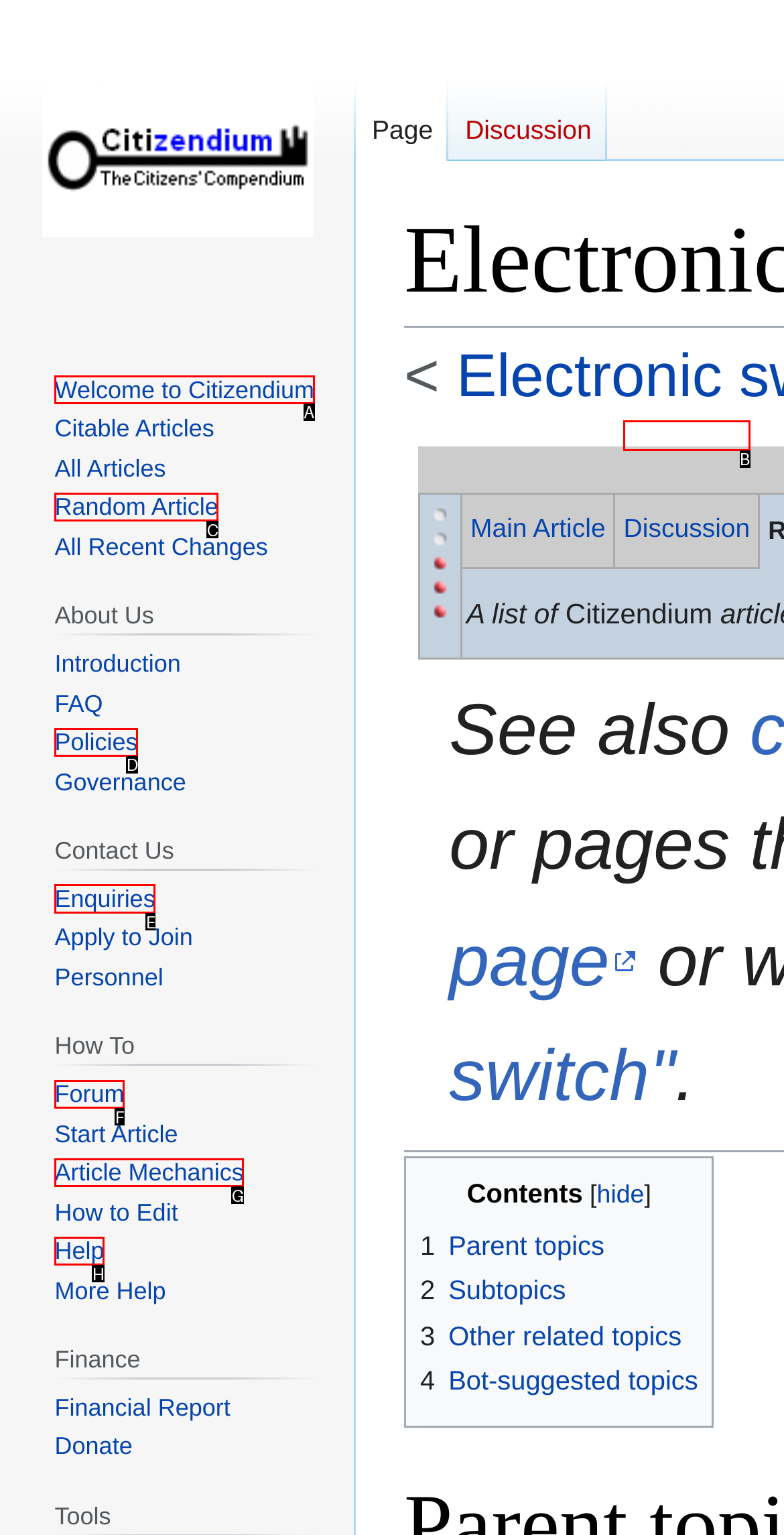Choose the letter of the option you need to click to Contact us for enquiries. Answer with the letter only.

E